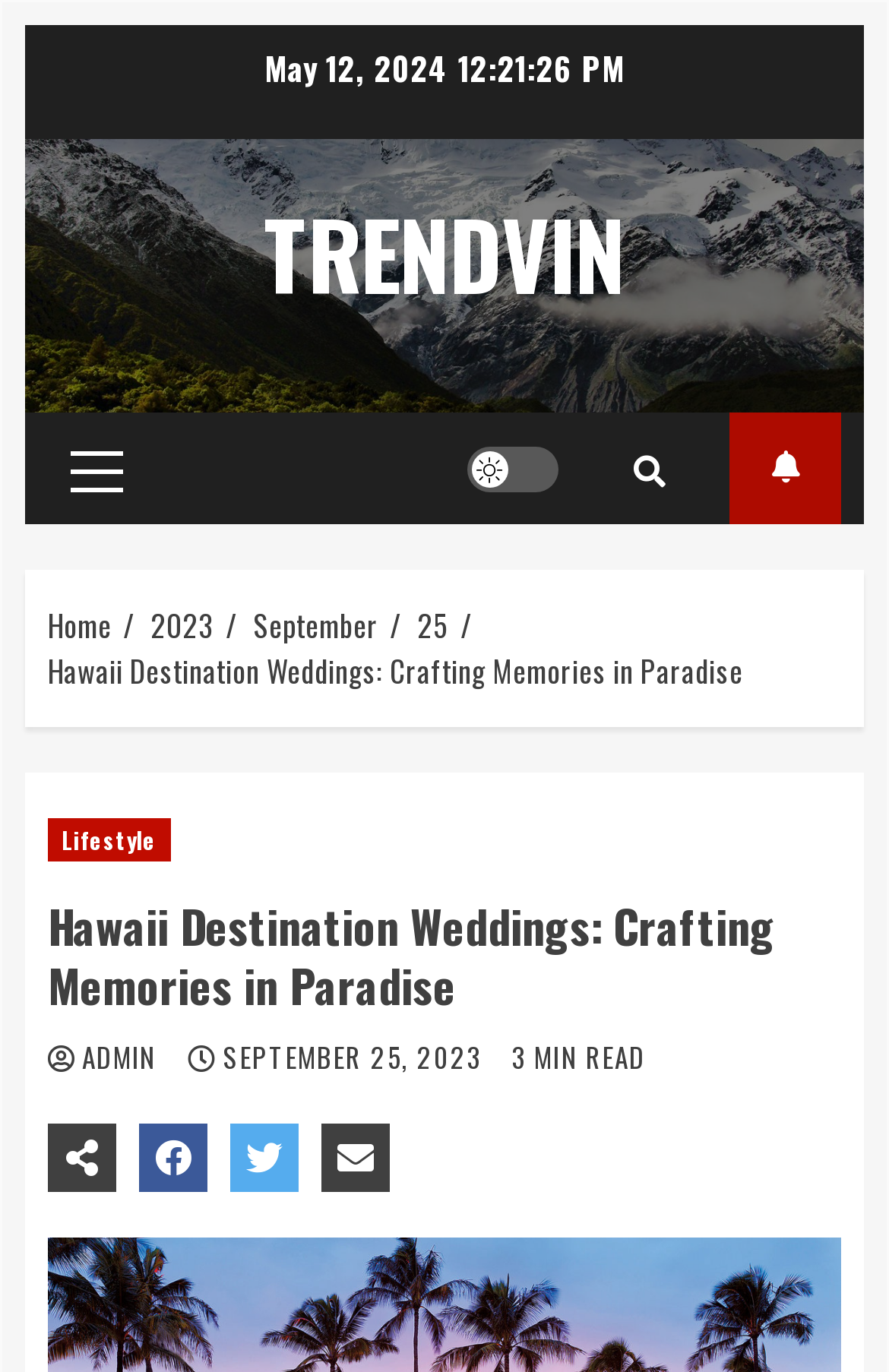What is the date of the latest article?
Based on the visual, give a brief answer using one word or a short phrase.

May 12, 2024